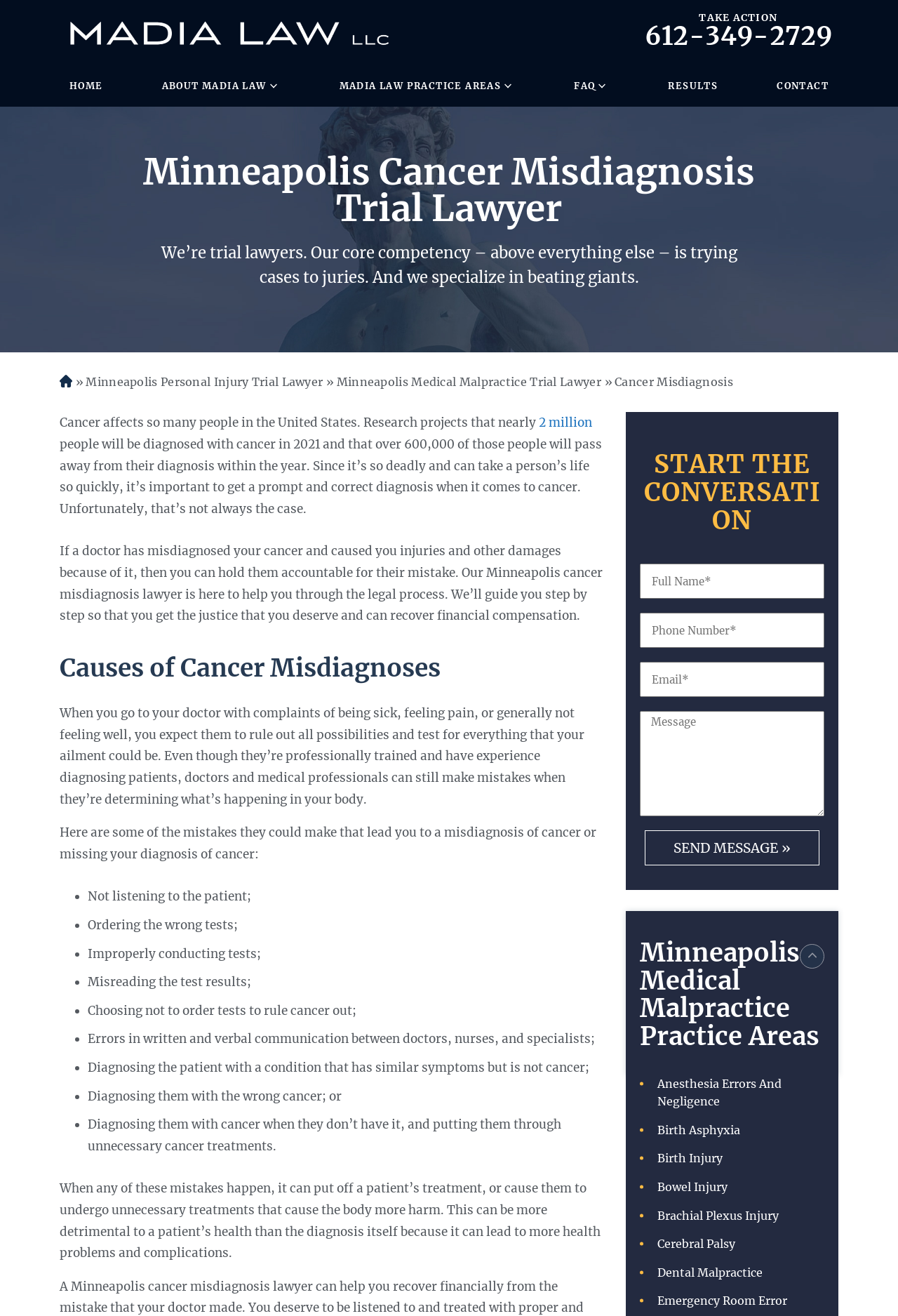Can you give a comprehensive explanation to the question given the content of the image?
What is the name of the law firm?

The name of the law firm can be found in the top-left corner of the webpage, where it says 'Cancer Misdiagnosis Lawyer in Minneapolis - Madia Law LLC'. This is also confirmed by the image and link with the same text.